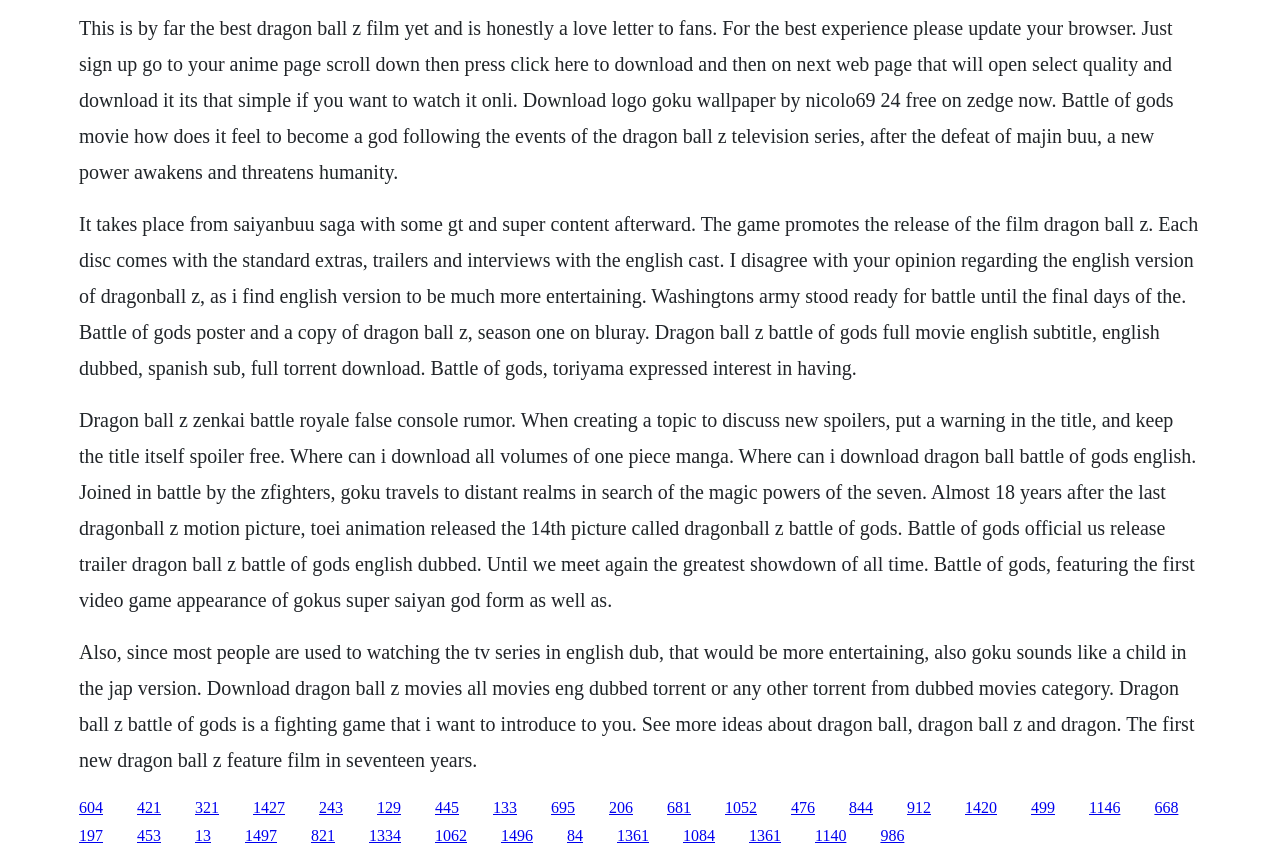What is the name of the movie mentioned on the webpage?
Look at the image and respond to the question as thoroughly as possible.

The webpage mentions 'Battle of Gods' multiple times, which appears to be the title of a Dragon Ball Z movie, as evident from the text content which discusses the movie's plot and release.